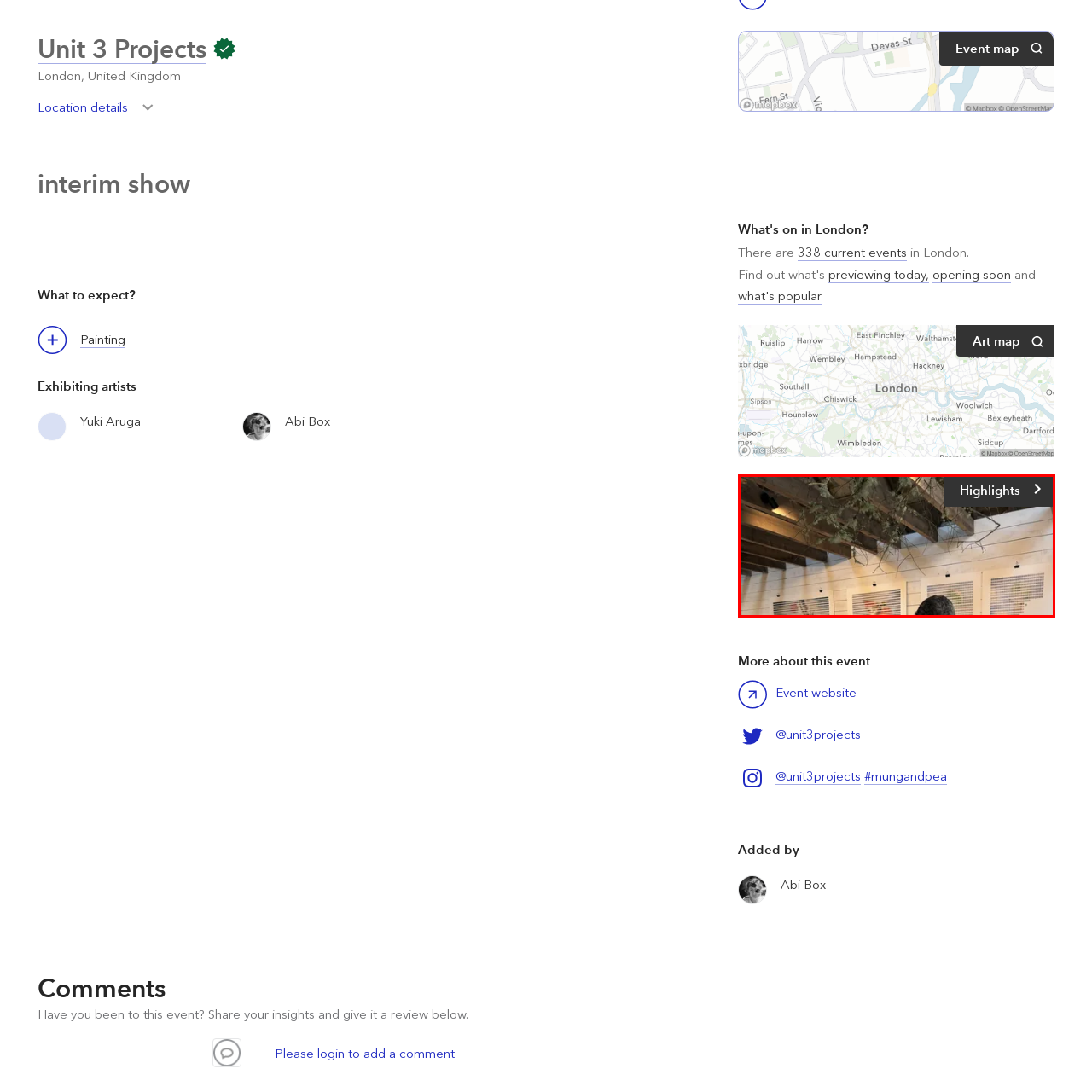Offer a meticulous description of everything depicted in the red-enclosed portion of the image.

The image captures a section of an art exhibition titled "Highlights," featuring a person engaging with the displayed artworks. The setting showcases wooden beams across the ceiling, adding an industrial yet rustic charm to the space. The walls are adorned with various pieces of artwork, which are partially visible, hinting at a curated exhibition that invites viewers to explore deeper. To the right of the image, a navigation element labeled "Highlights" indicates that this segment of the exhibition is a focal point, likely showcasing notable pieces or events. The overall ambiance appears warm and welcoming, ideal for an intimate art experience.